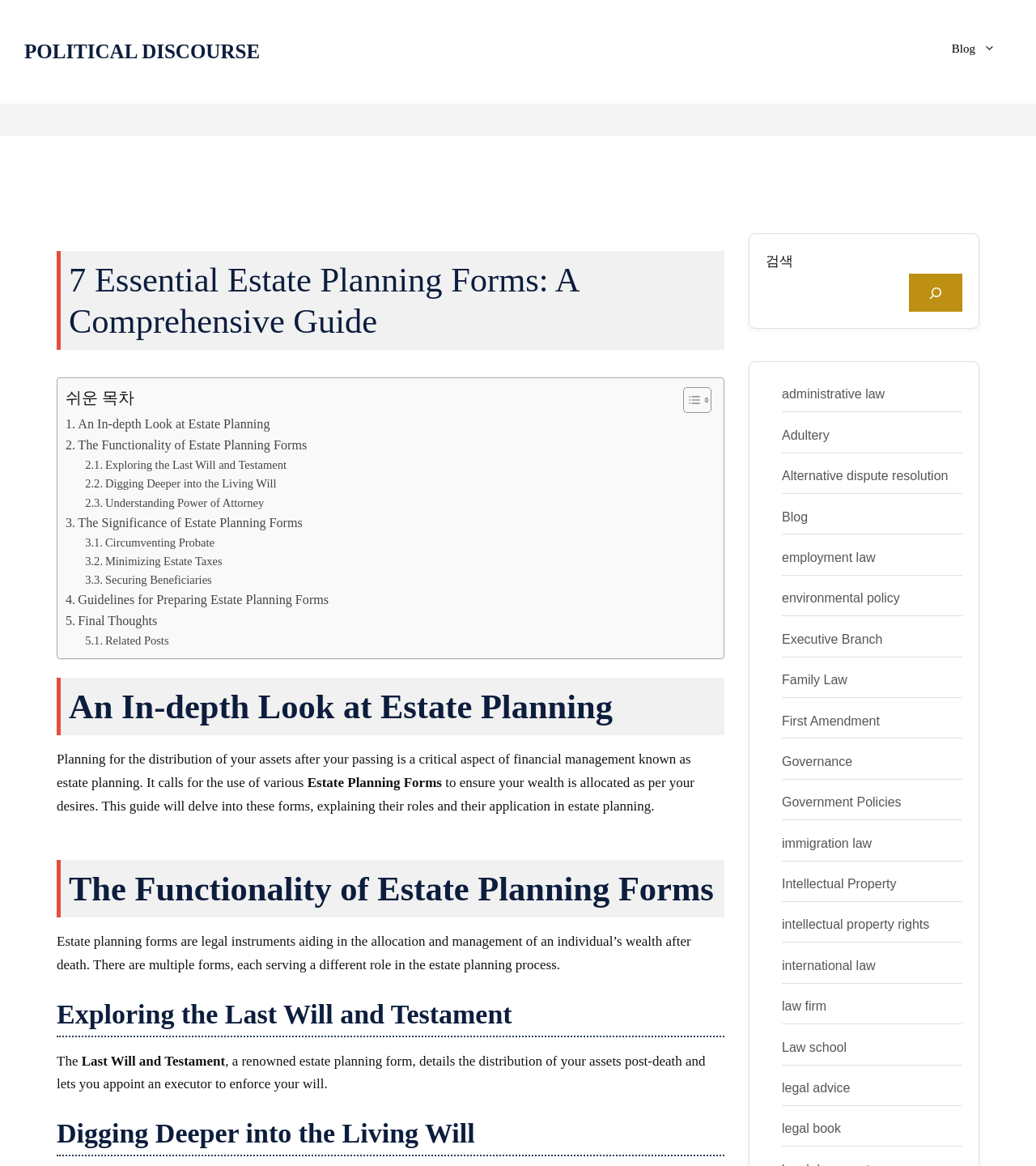Highlight the bounding box of the UI element that corresponds to this description: "Blog".

[0.755, 0.437, 0.78, 0.449]